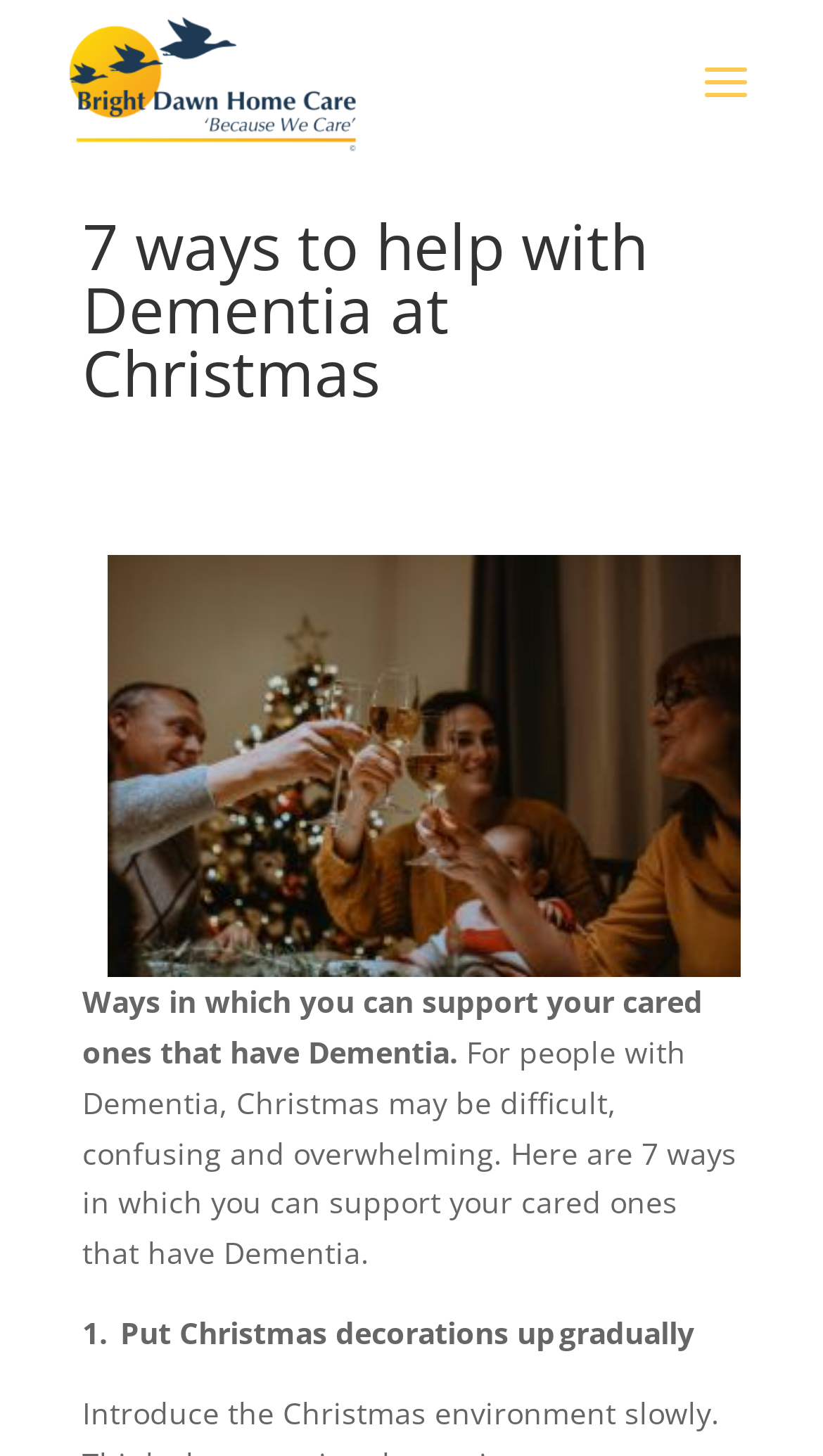Identify the bounding box for the given UI element using the description provided. Coordinates should be in the format (top-left x, top-left y, bottom-right x, bottom-right y) and must be between 0 and 1. Here is the description: alt="Bright Dawn Home Care"

[0.085, 0.043, 0.434, 0.067]